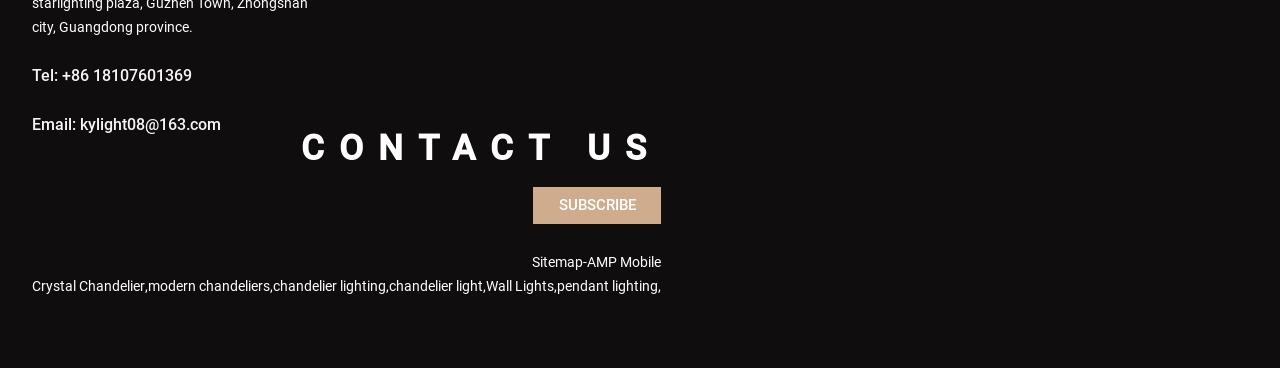Locate the bounding box coordinates of the element that should be clicked to fulfill the instruction: "Subscribe to the newsletter".

[0.416, 0.509, 0.516, 0.609]